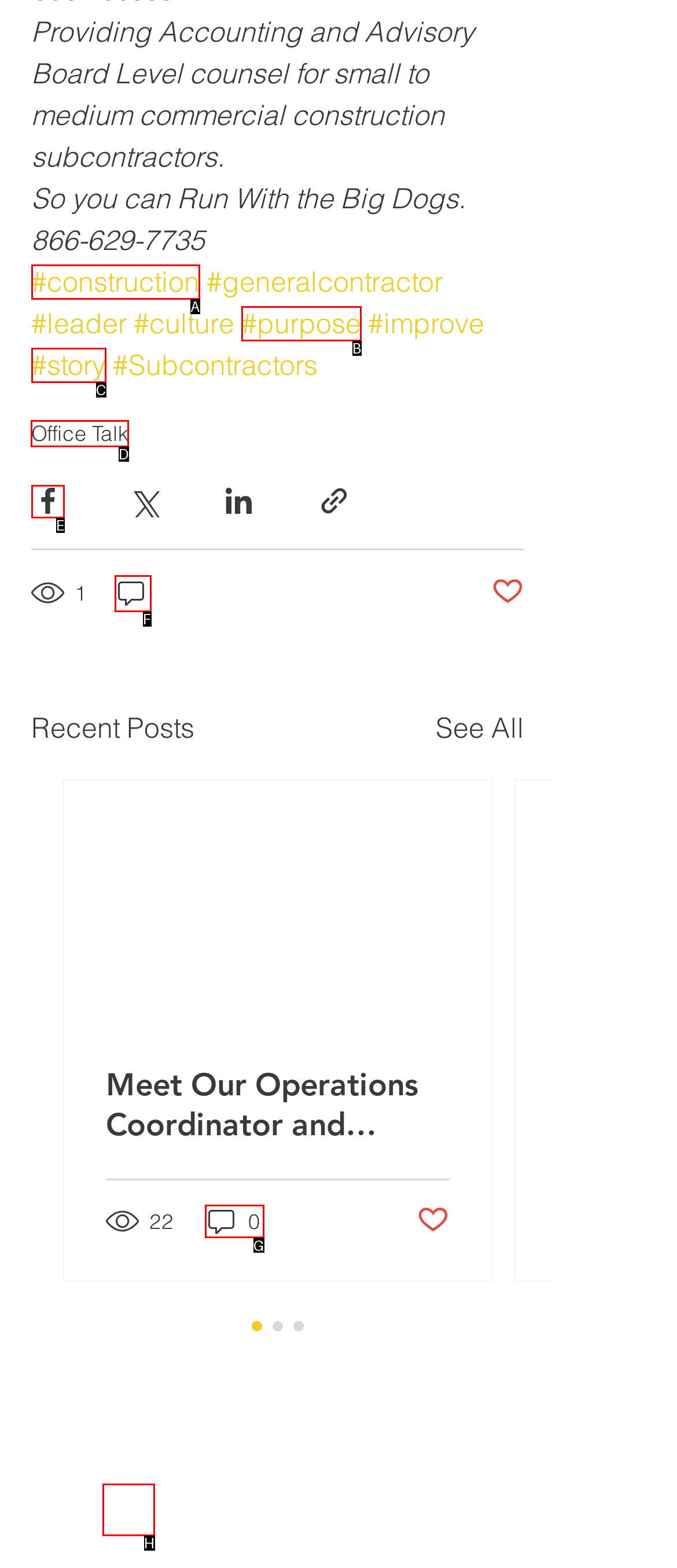Which UI element should be clicked to perform the following task: claim token? Answer with the corresponding letter from the choices.

None